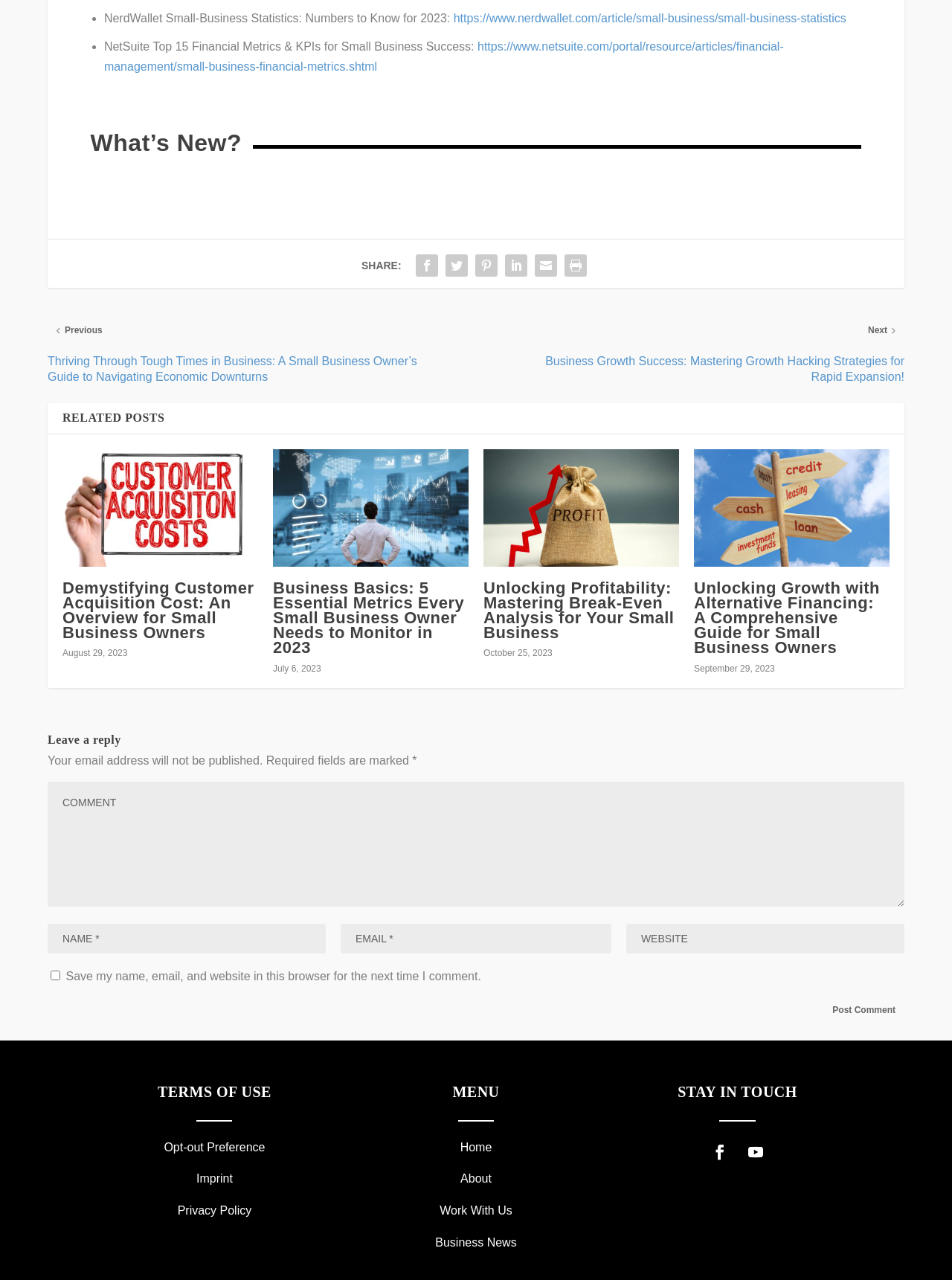Pinpoint the bounding box coordinates of the element to be clicked to execute the instruction: "Click on the 'Post Comment' button".

[0.865, 0.779, 0.95, 0.799]